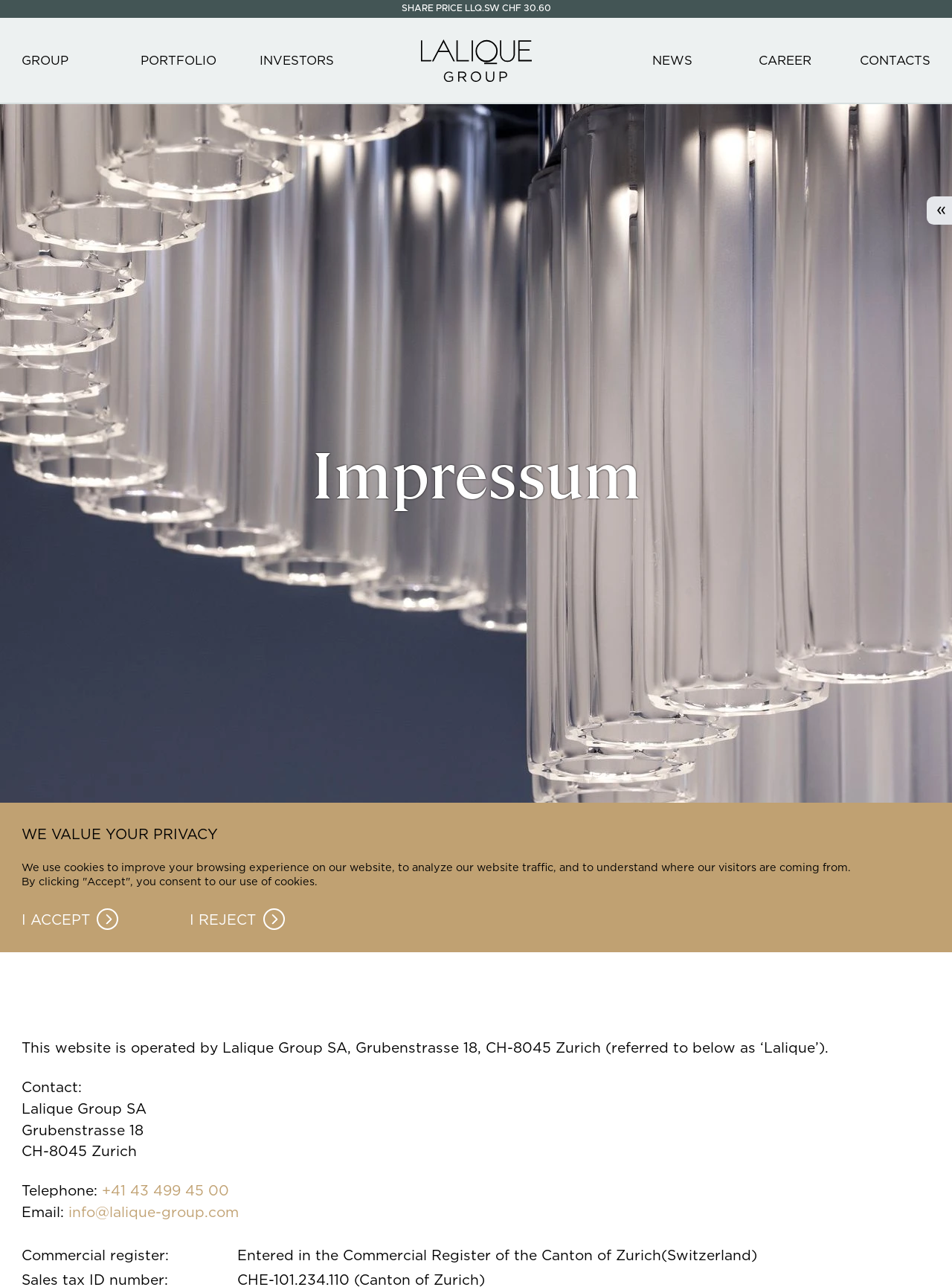Please determine the bounding box coordinates, formatted as (top-left x, top-left y, bottom-right x, bottom-right y), with all values as floating point numbers between 0 and 1. Identify the bounding box of the region described as: I accept

[0.022, 0.702, 0.124, 0.723]